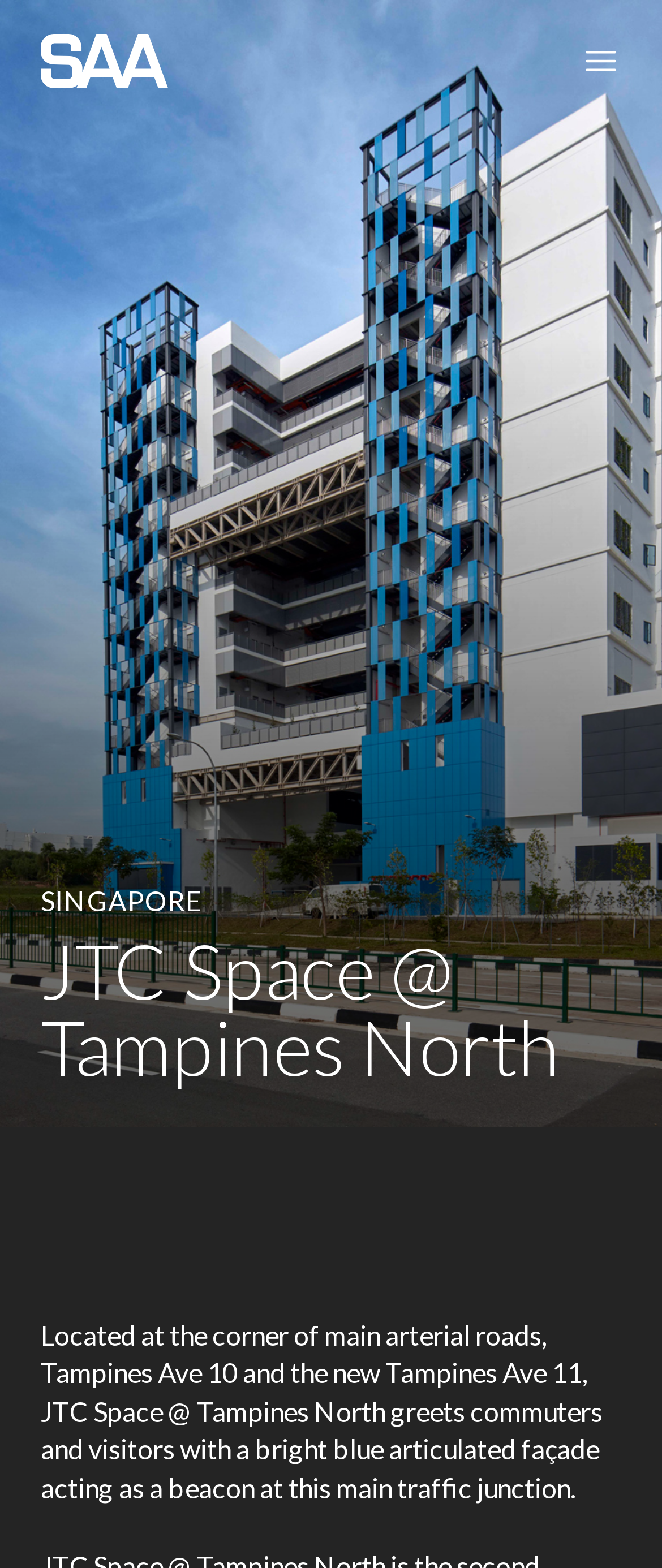What is the country where JTC Space is located?
Look at the image and answer with only one word or phrase.

Singapore